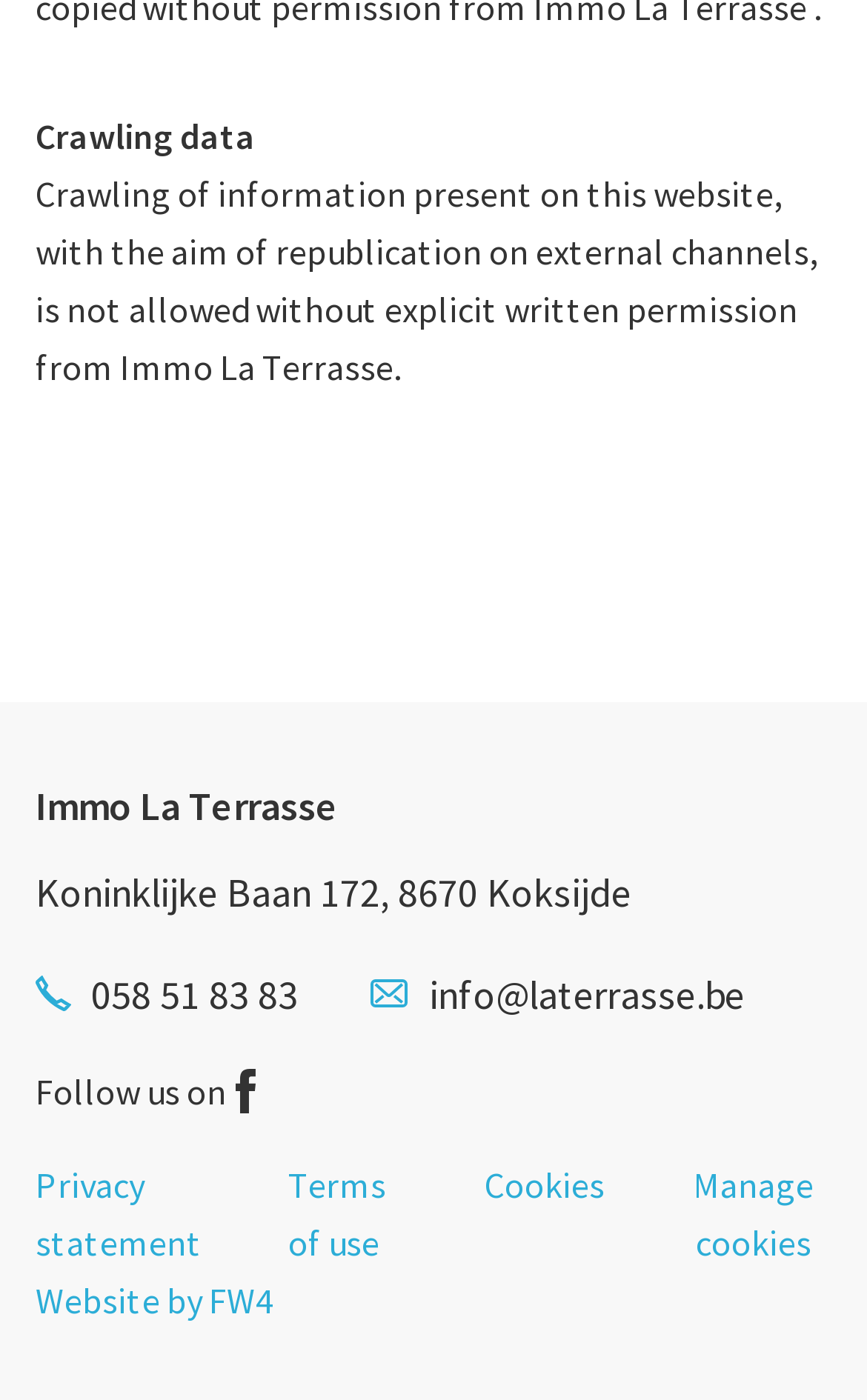Identify the bounding box coordinates of the region I need to click to complete this instruction: "Visit 'Privacy statement'".

[0.041, 0.83, 0.233, 0.903]